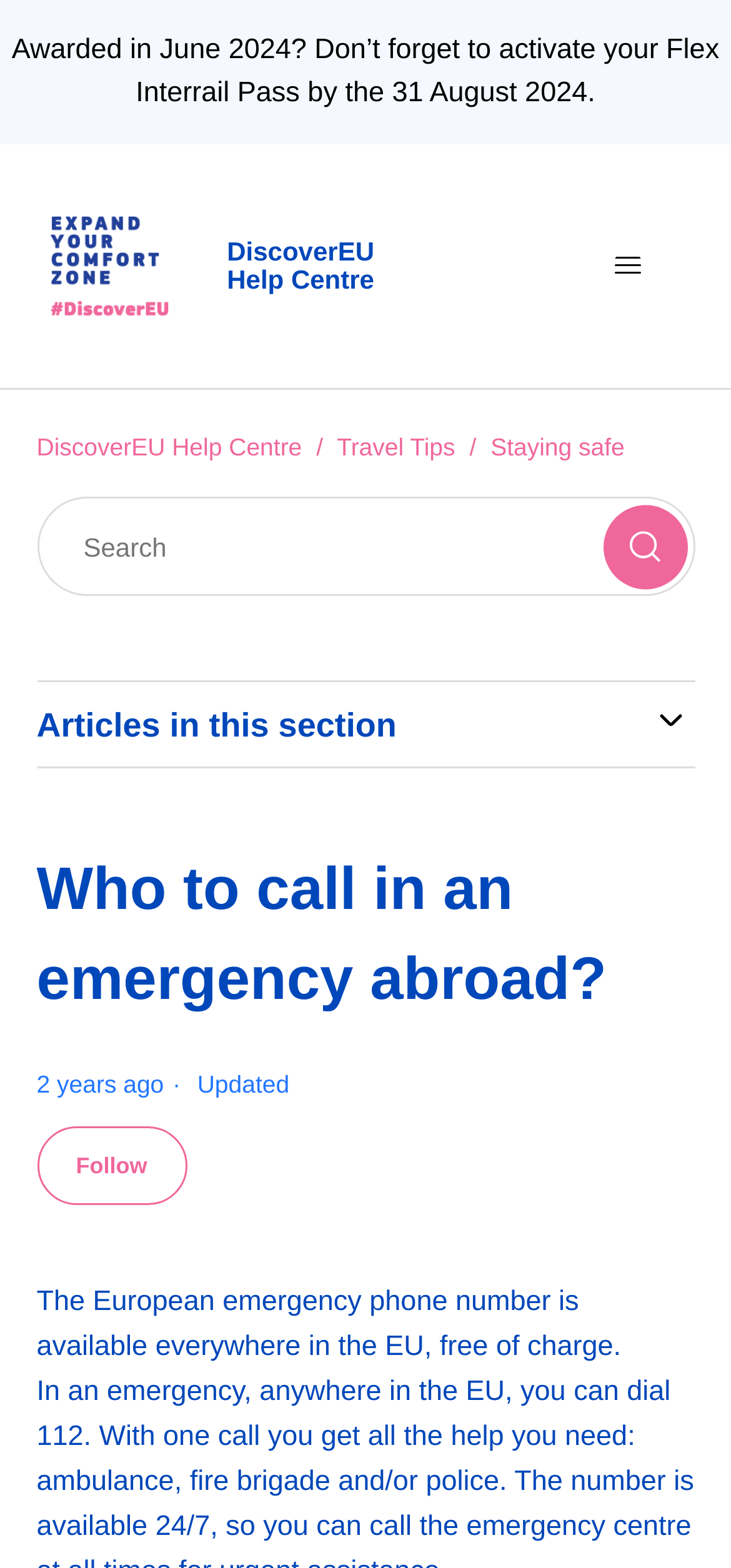Please identify the bounding box coordinates of the area that needs to be clicked to follow this instruction: "Go to Staying safe".

[0.632, 0.276, 0.855, 0.294]